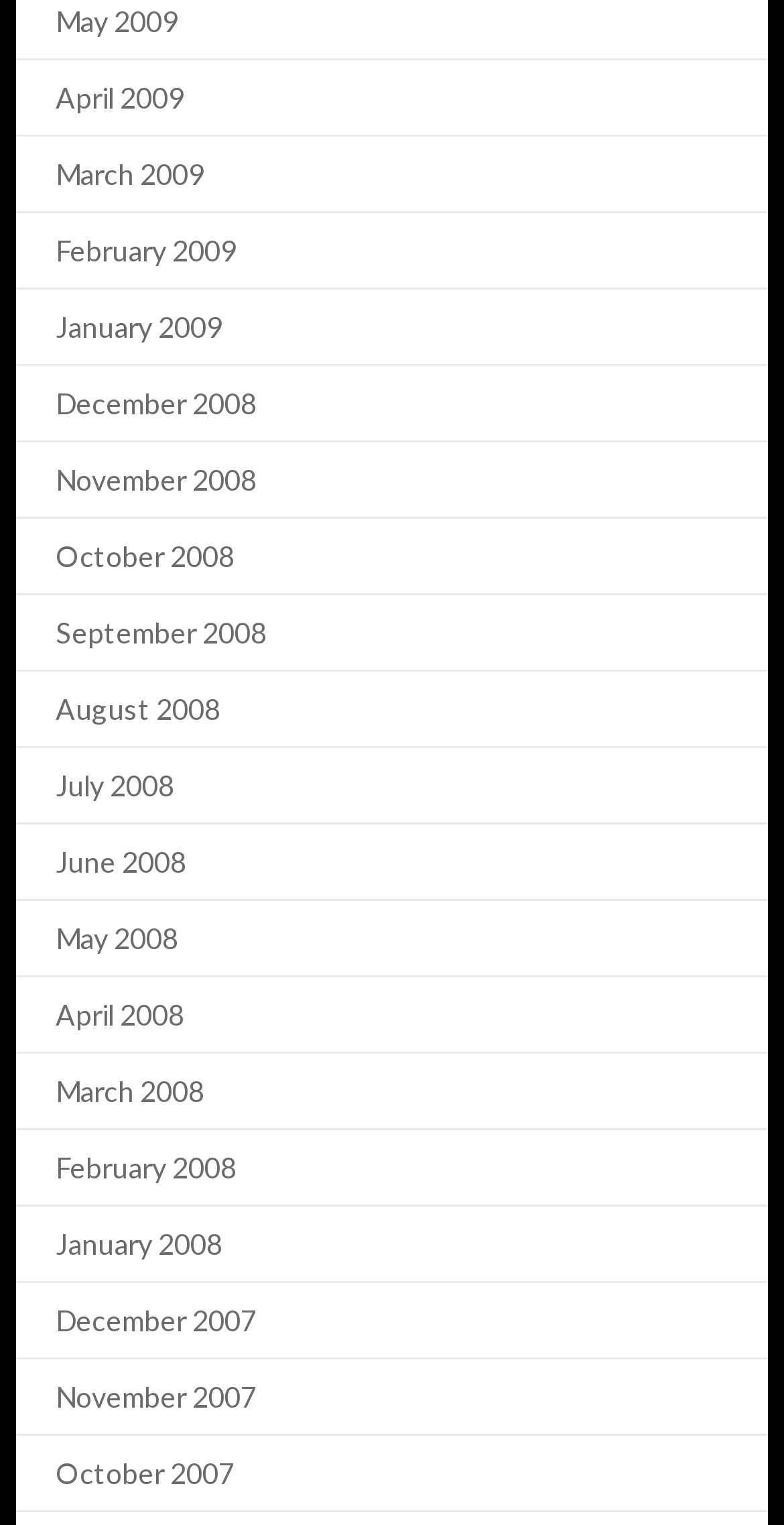How many months are listed in 2009?
Provide a short answer using one word or a brief phrase based on the image.

5